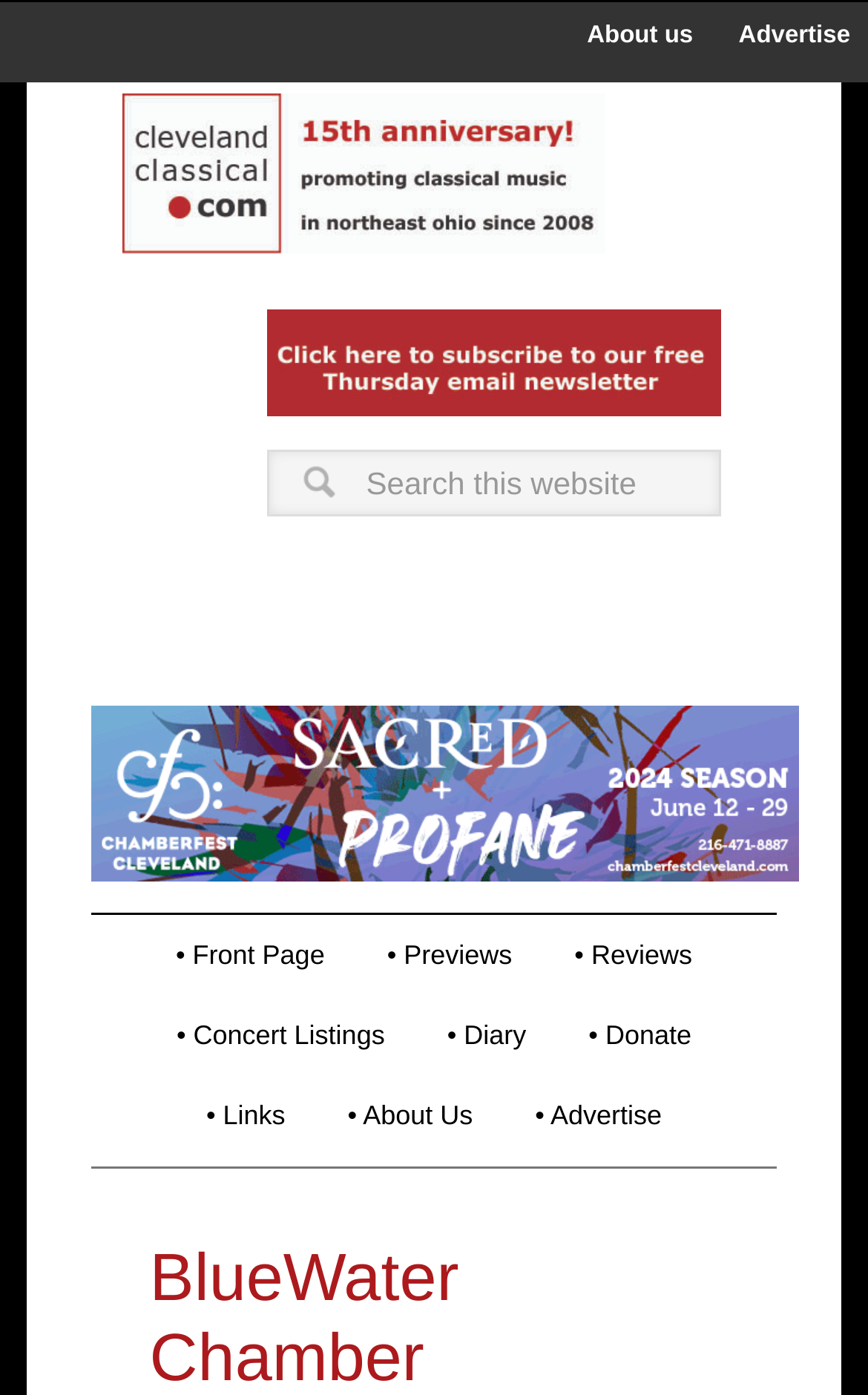Determine the bounding box coordinates in the format (top-left x, top-left y, bottom-right x, bottom-right y). Ensure all values are floating point numbers between 0 and 1. Identify the bounding box of the UI element described by: alt="Ad"

[0.306, 0.272, 0.83, 0.313]